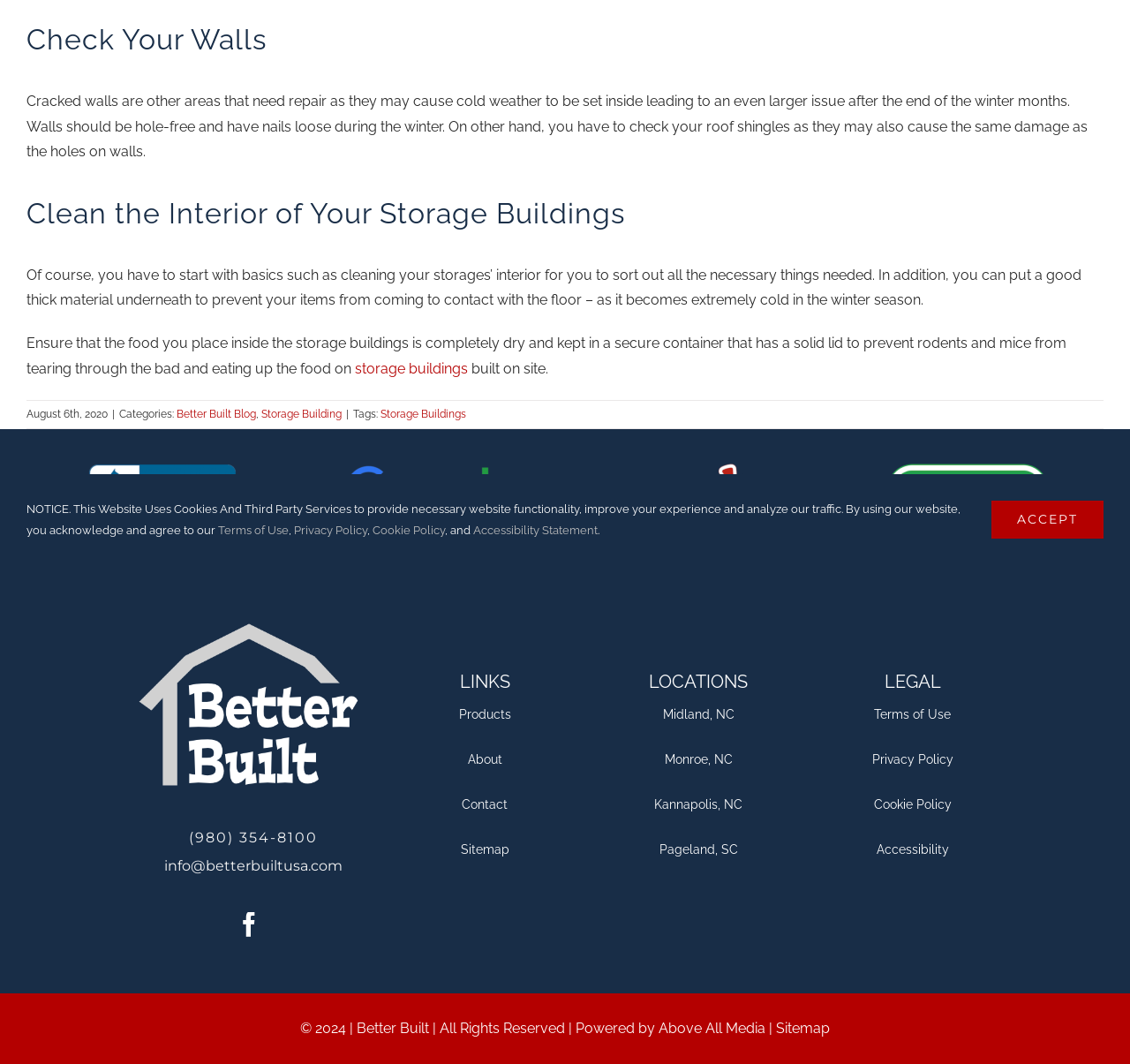Determine the bounding box coordinates for the UI element matching this description: "Go to Top".

[0.904, 0.502, 0.941, 0.531]